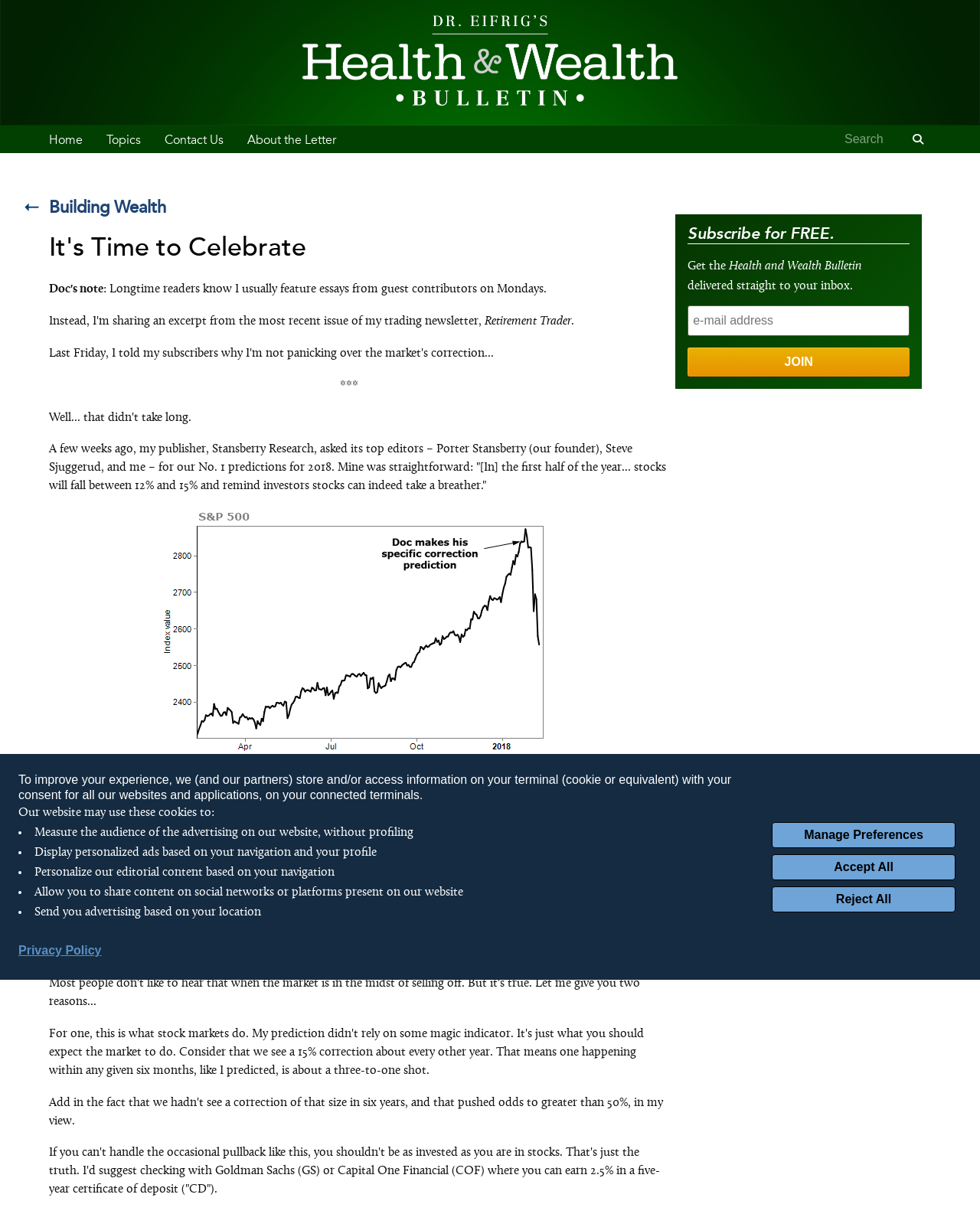Elaborate on the different components and information displayed on the webpage.

This webpage is titled "It's Time to Celebrate – Health and Wealth Bulletin" and features a prominent cookie consent banner at the top, which takes up about a quarter of the screen. The banner explains how the website uses cookies and provides options to manage preferences, accept all, or reject all.

Below the banner, there is a navigation menu with links to the home page, topics, contact us, and about the letter. The menu is situated at the top-left corner of the page. Next to the menu is the Health and Wealth Bulletin logo.

On the right side of the page, there is a search bar with a search button. Below the search bar, there is a form to subscribe for free, which includes a heading, a brief description, and input fields for an email address and a "JOIN" button.

The main content of the page is divided into two sections. The first section has a heading "Building Wealth" with a link and an image. The second section has a heading "It's Time to Celebrate" followed by a series of paragraphs discussing the author's predictions for the stock market and providing advice to investors.

There are four buttons at the bottom of the page: "Manage Preferences", "Accept All", "Reject All", and a "Privacy Policy" link. The page also features several images, including the Health and Wealth Bulletin logo and an image next to the "Building Wealth" heading.